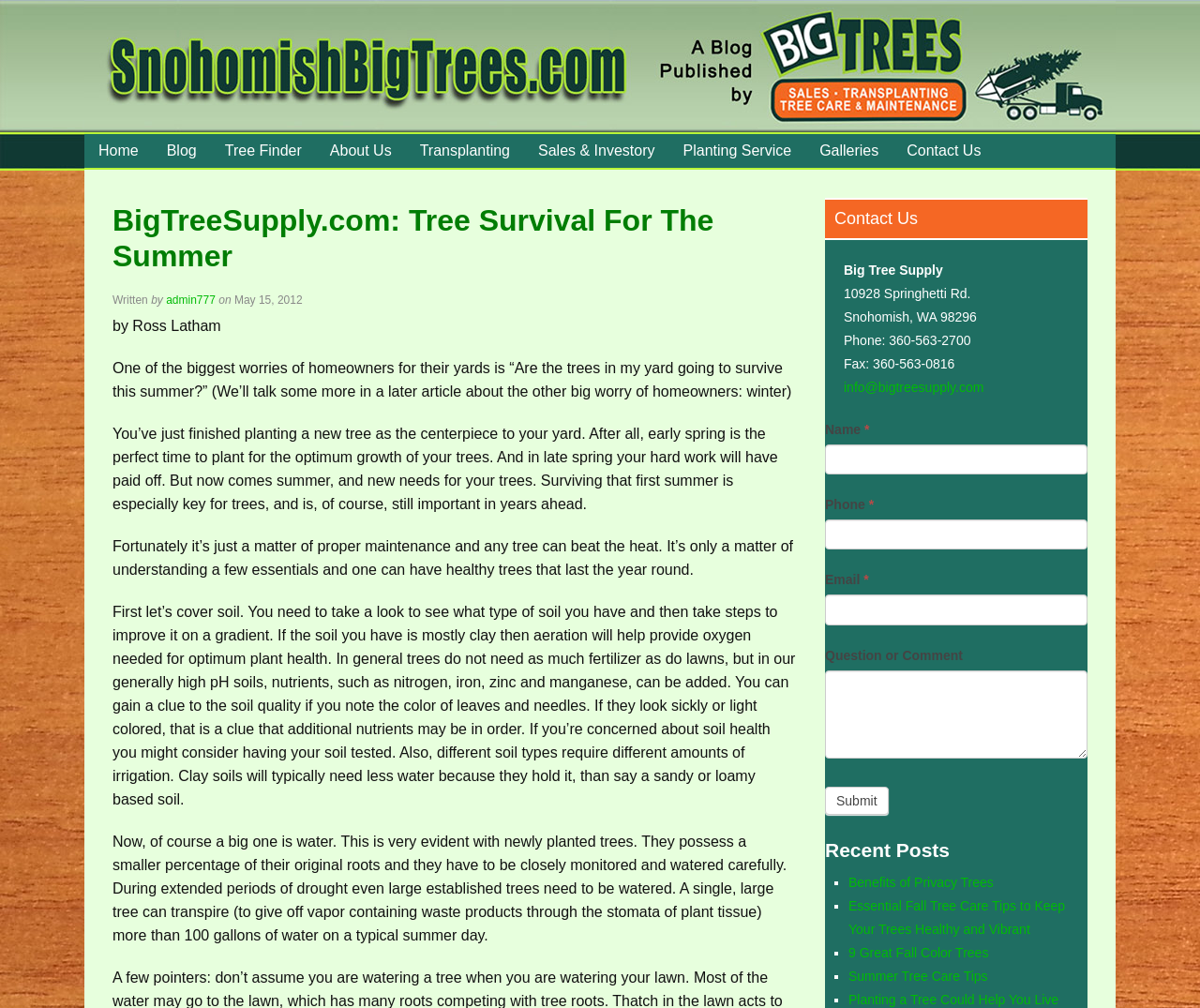Can you extract the primary headline text from the webpage?

BigTreeSupply.com: Tree Survival For The Summer